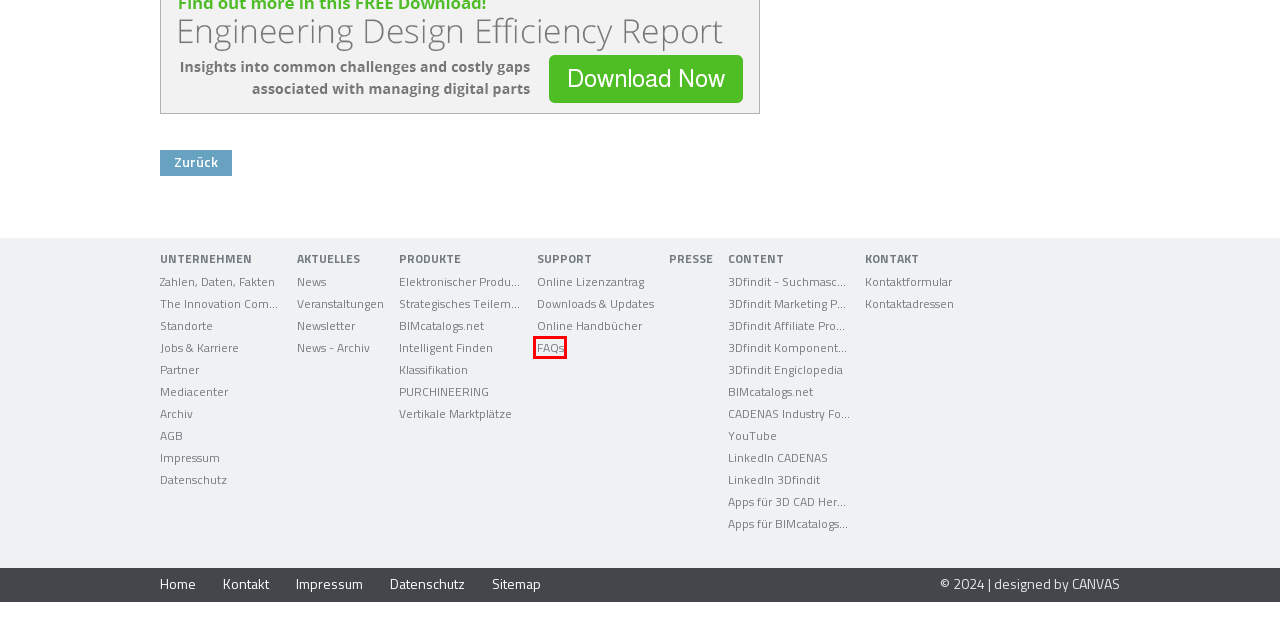Review the screenshot of a webpage that includes a red bounding box. Choose the most suitable webpage description that matches the new webpage after clicking the element within the red bounding box. Here are the candidates:
A. Legal Notice
B. XING
C. Data privacy policy
D. Engineering Design Efficiency Report
E. Downloads, Updates & Installation : CADENAS Support
F. Support : CADENAS Support
G. Industry-Forum 2024 | Hersteller und Konstrukteure zusammenbringen
H. Download 3D CAD Models for free | 3Dfindit

F